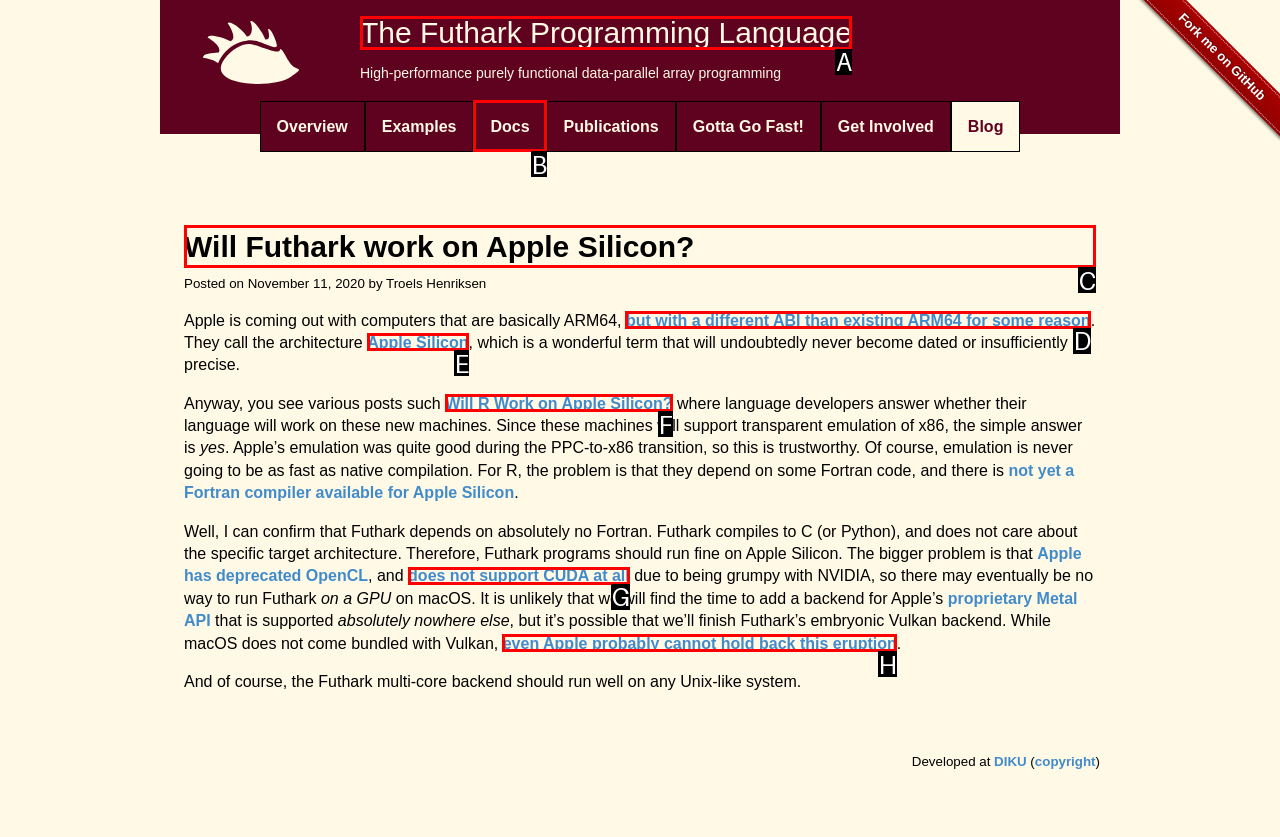To achieve the task: Read the blog post about Futhark on Apple Silicon, indicate the letter of the correct choice from the provided options.

C